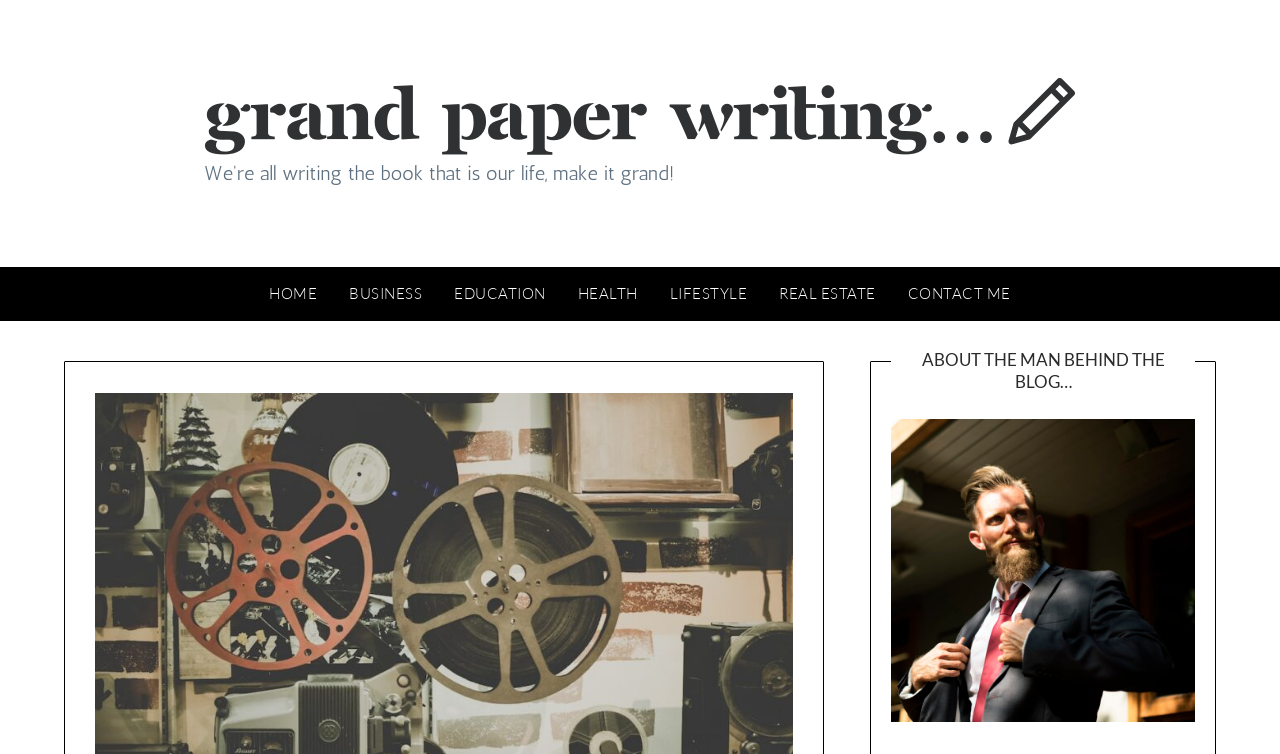Show the bounding box coordinates of the element that should be clicked to complete the task: "read about the man behind the blog".

[0.696, 0.463, 0.934, 0.522]